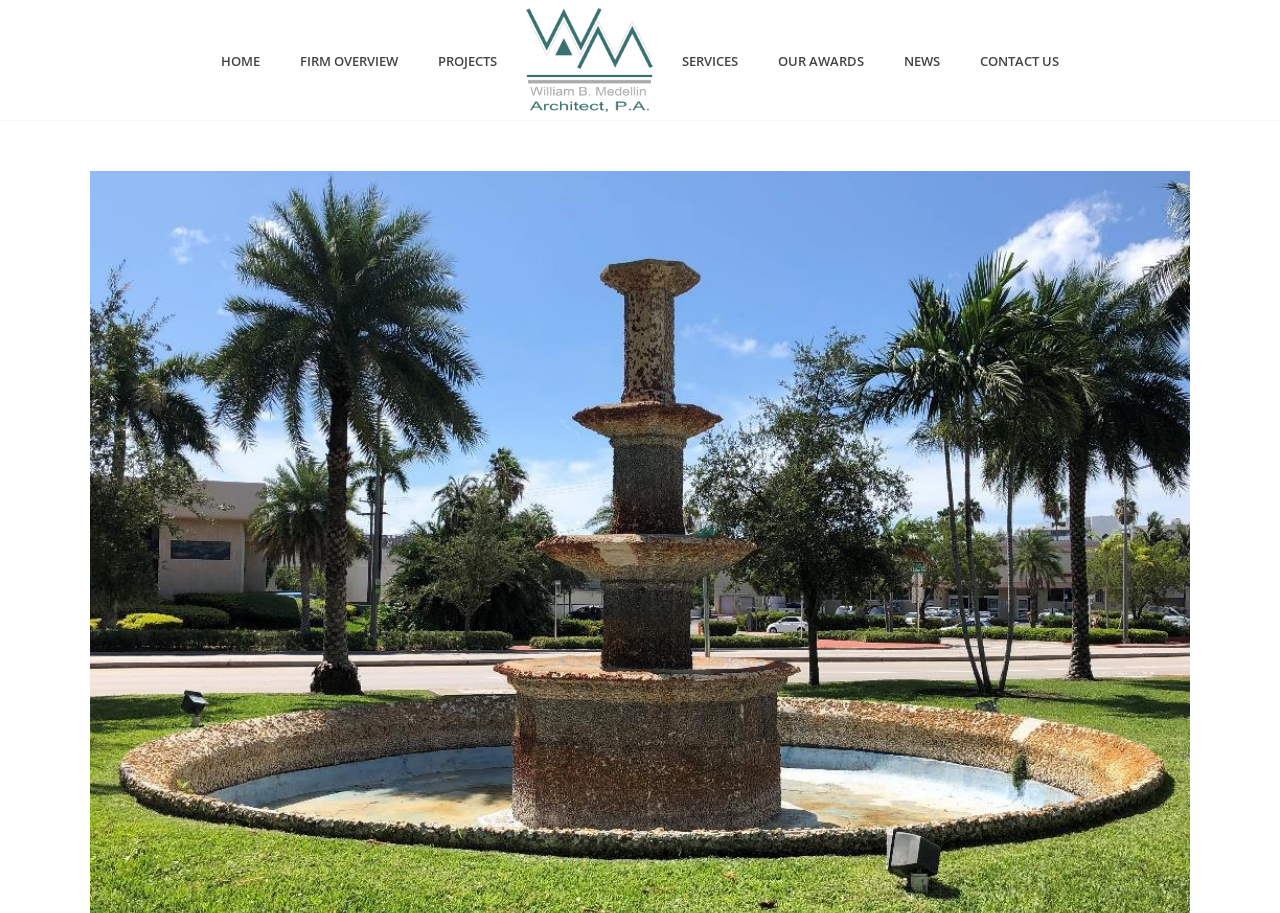Can you identify the bounding box coordinates of the clickable region needed to carry out this instruction: 'go to home page'? The coordinates should be four float numbers within the range of 0 to 1, stated as [left, top, right, bottom].

[0.157, 0.054, 0.219, 0.08]